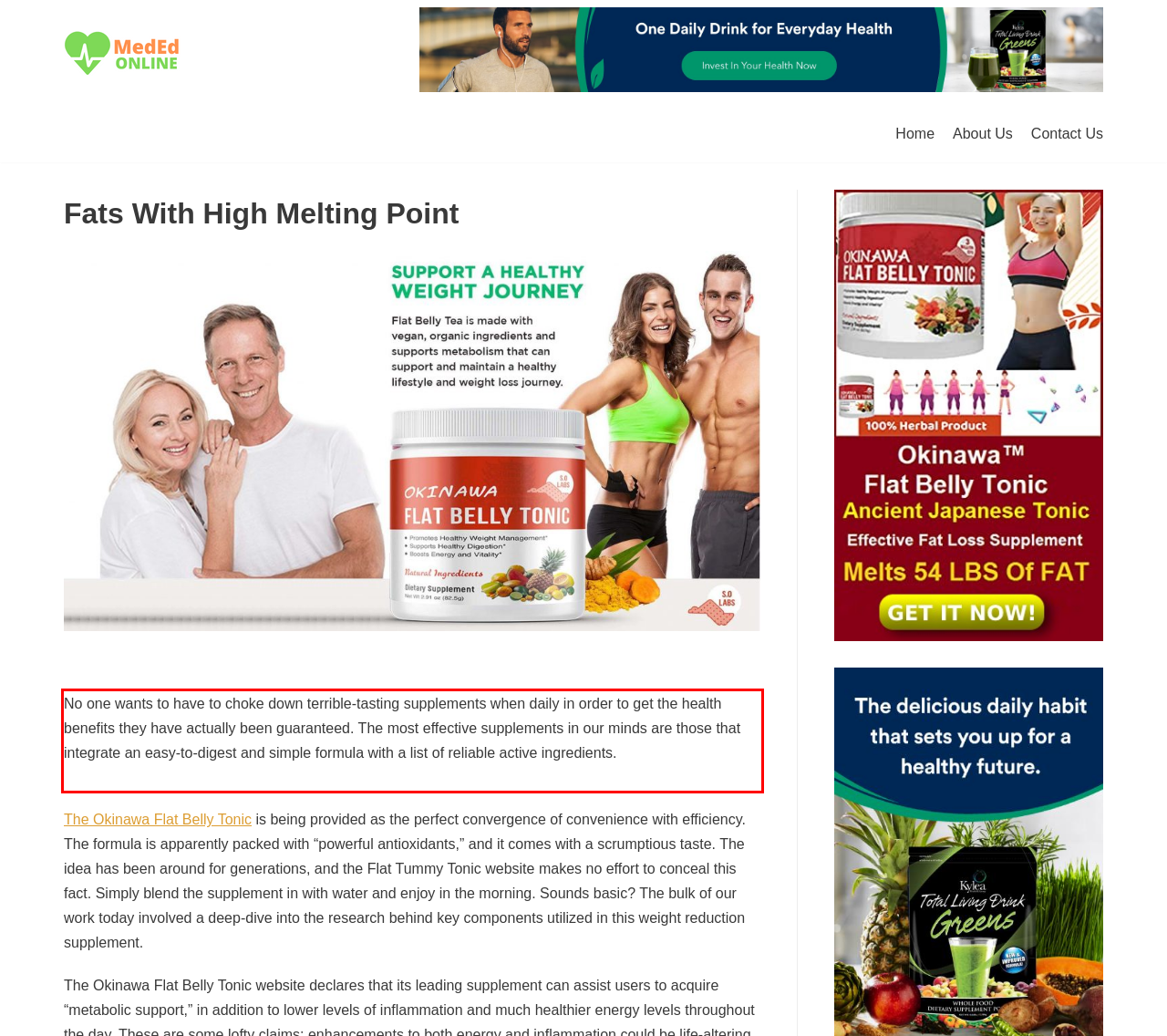From the screenshot of the webpage, locate the red bounding box and extract the text contained within that area.

No one wants to have to choke down terrible-tasting supplements when daily in order to get the health benefits they have actually been guaranteed. The most effective supplements in our minds are those that integrate an easy-to-digest and simple formula with a list of reliable active ingredients. Fats With High Melting Point